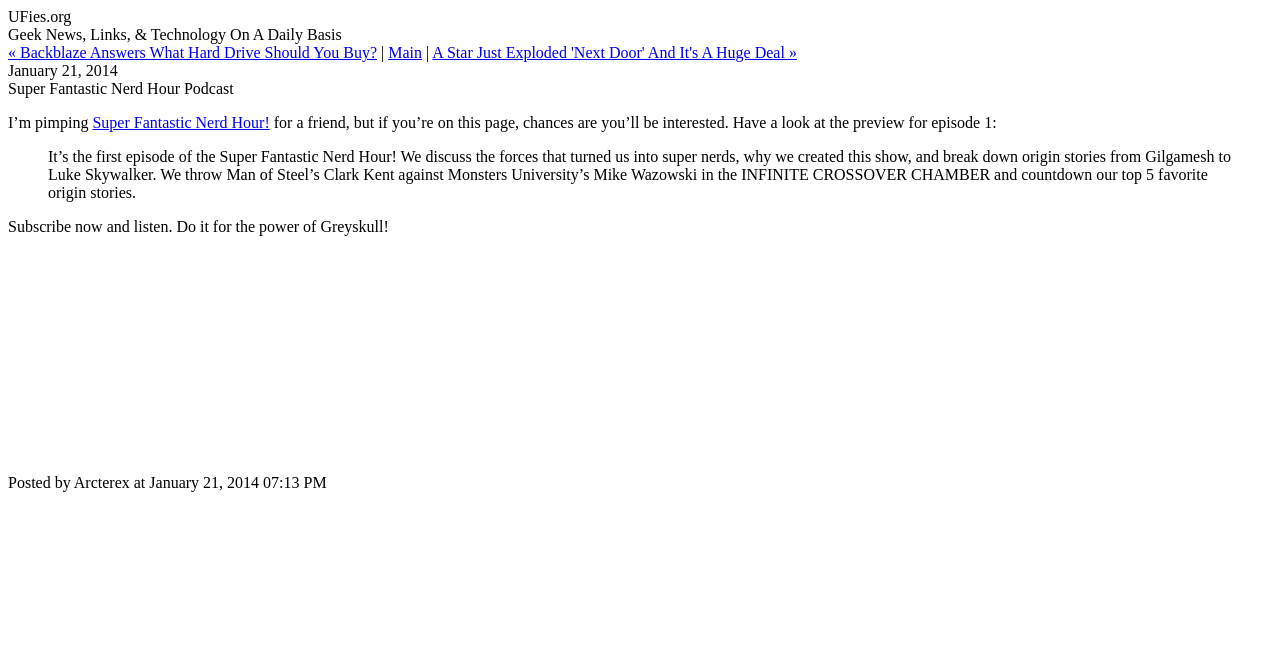Given the element description, predict the bounding box coordinates in the format (top-left x, top-left y, bottom-right x, bottom-right y), using floating point numbers between 0 and 1: Main

[0.303, 0.066, 0.33, 0.091]